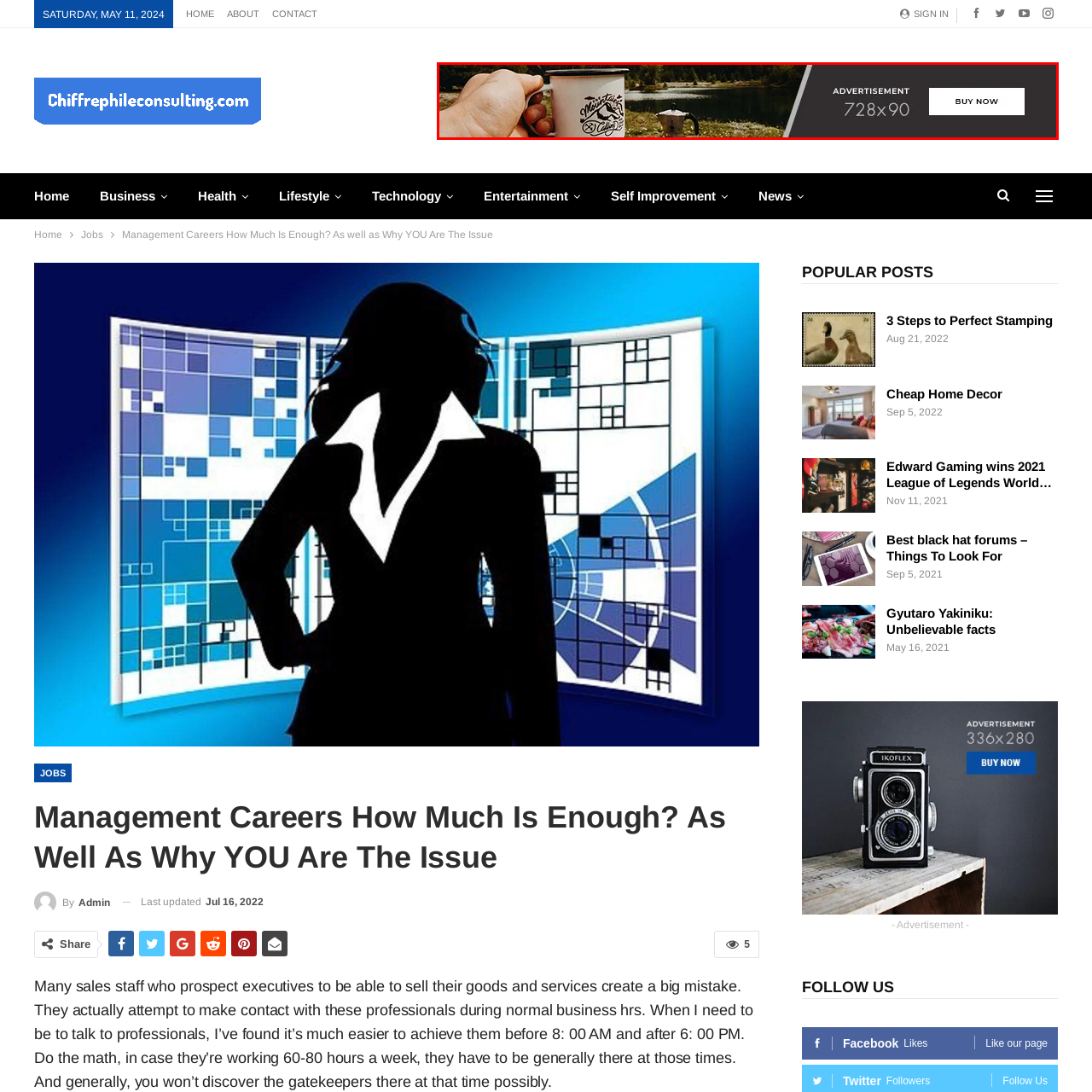What is reflected in the lake?
Carefully look at the image inside the red bounding box and answer the question in a detailed manner using the visual details present.

The background of the image showcases a picturesque lake, and upon observing the lake, it can be seen that it reflects the lush greenery surrounding it, creating a serene and peaceful atmosphere.